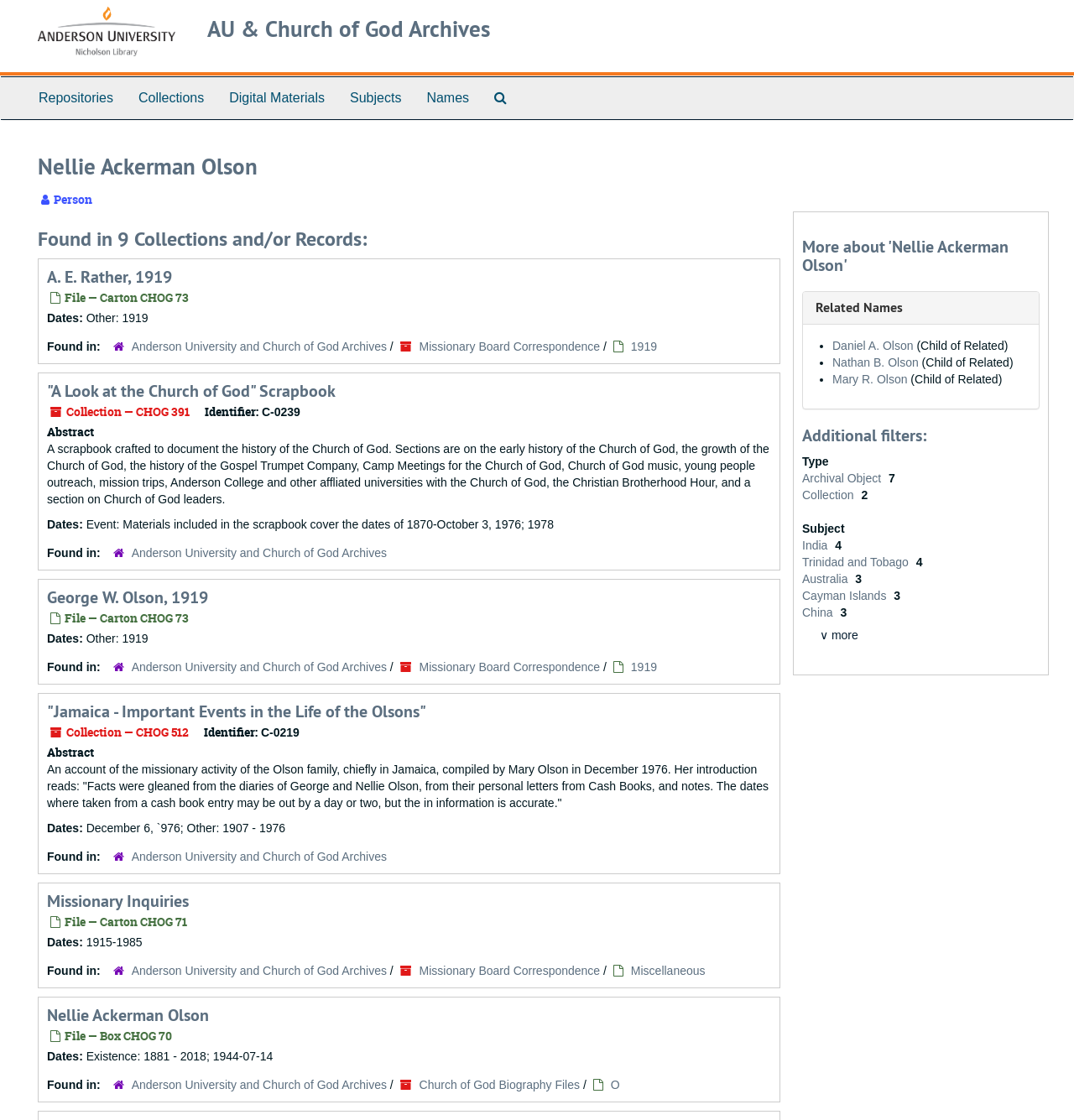What is the date range of the missionary activity of the Olson family in Jamaica?
Please provide an in-depth and detailed response to the question.

I inferred this answer by reading the abstract of the account 'Jamaica - Important Events in the Life of the Olsons' which describes the missionary activity of the Olson family in Jamaica and provides the date range.